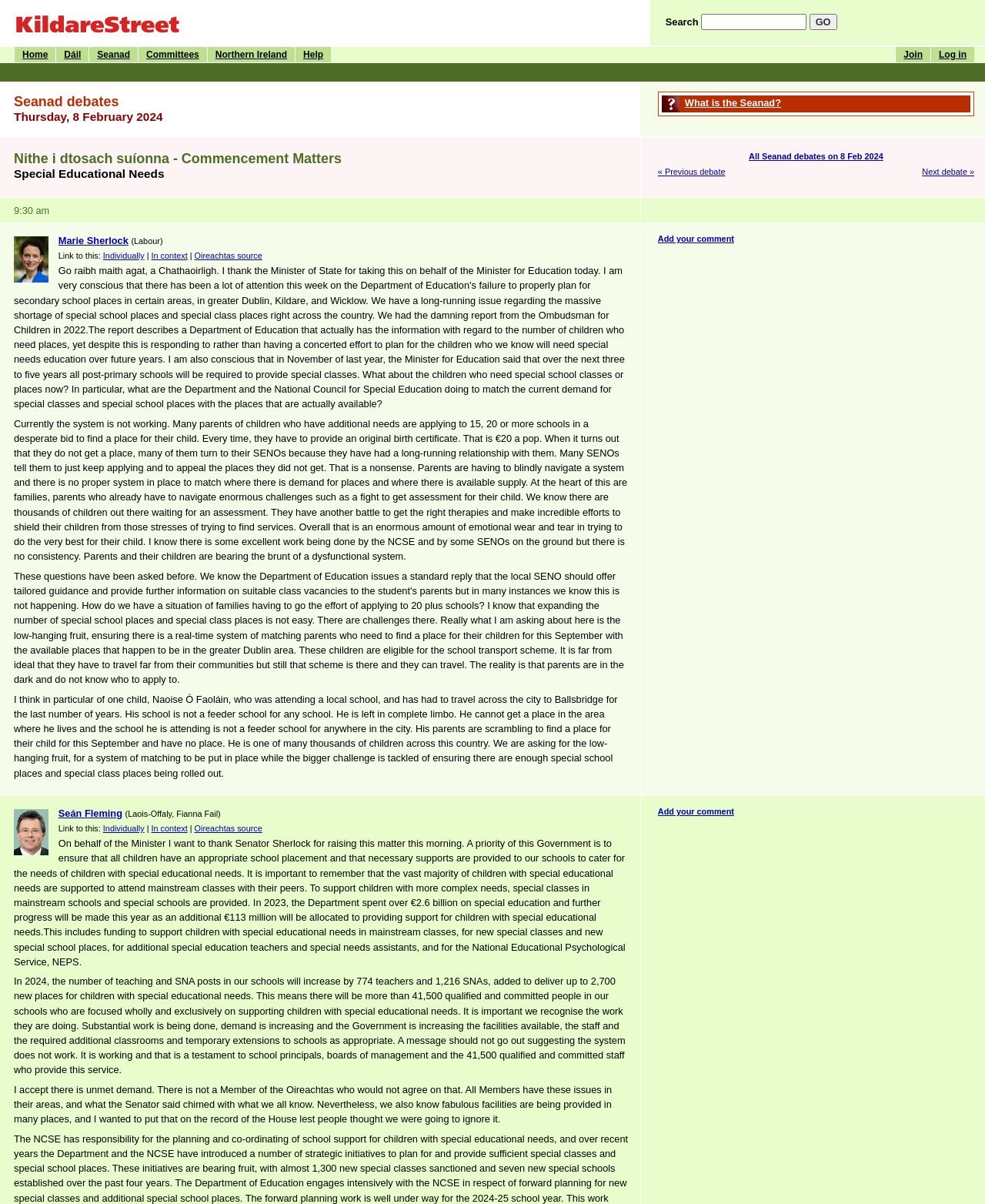Using the given description, provide the bounding box coordinates formatted as (top-left x, top-left y, bottom-right x, bottom-right y), with all values being floating point numbers between 0 and 1. Description: Add your comment

[0.668, 0.194, 0.745, 0.202]